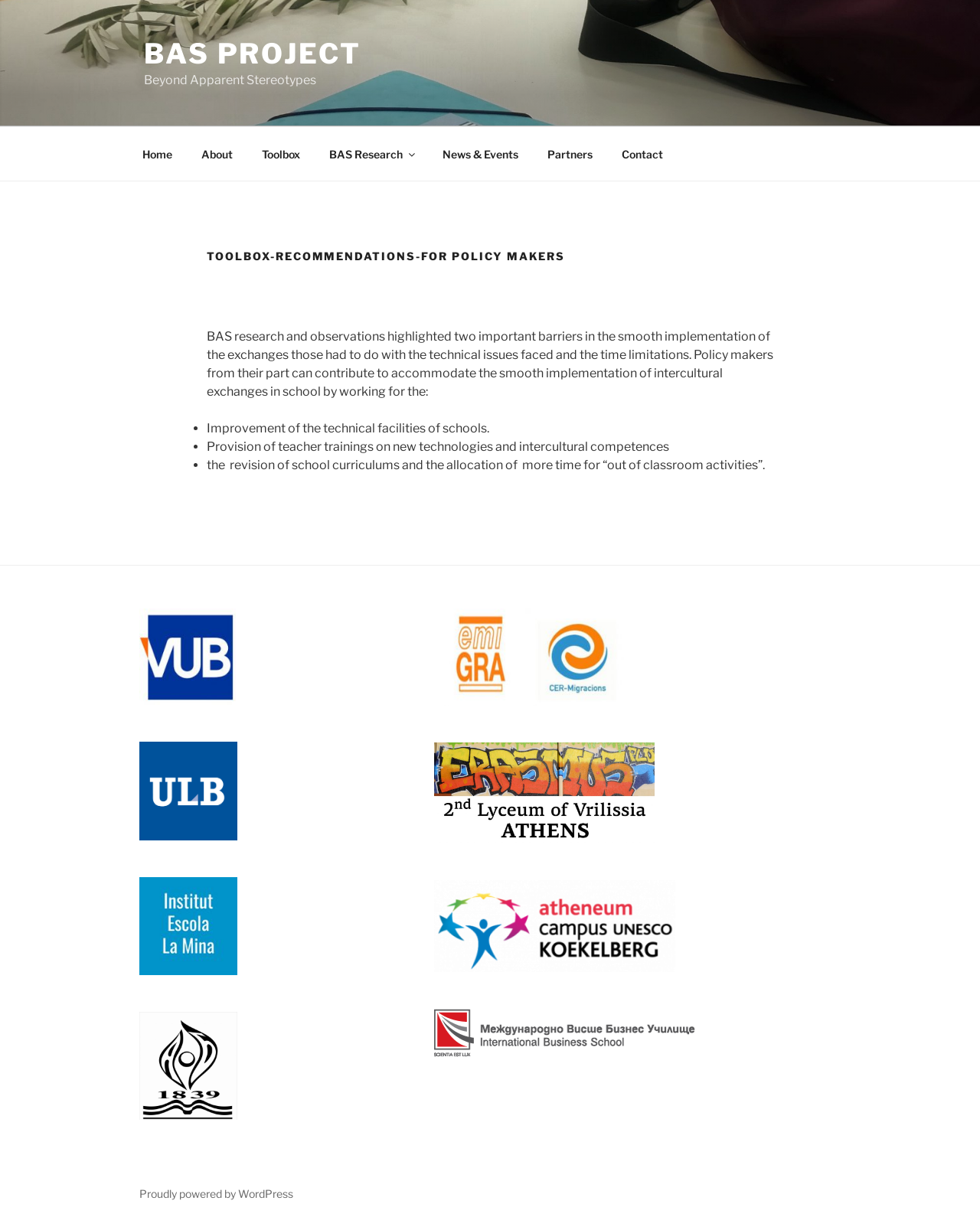Locate the bounding box coordinates for the element described below: "BAS Research". The coordinates must be four float values between 0 and 1, formatted as [left, top, right, bottom].

[0.322, 0.11, 0.435, 0.14]